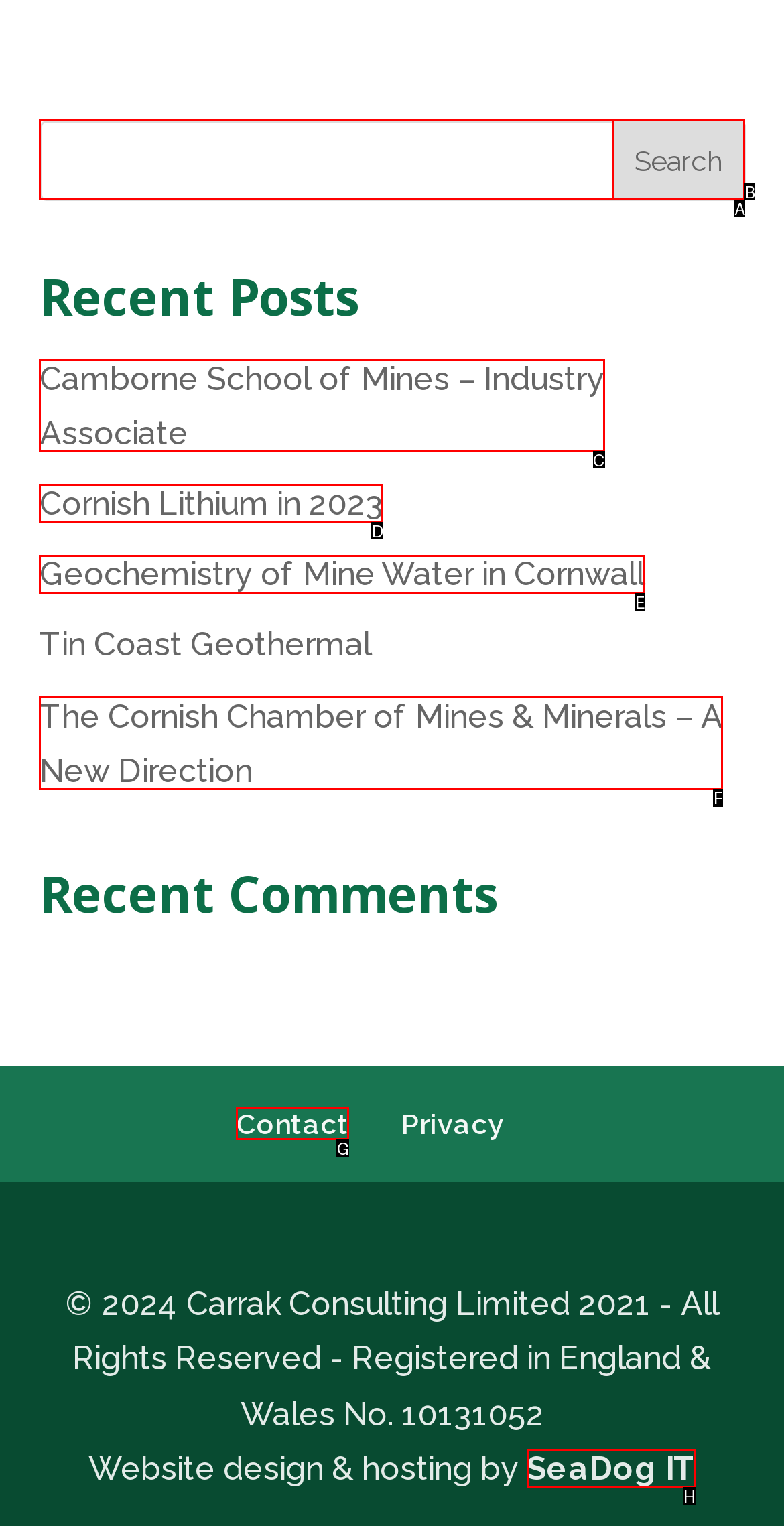Specify which UI element should be clicked to accomplish the task: view recent post about Camborne School of Mines. Answer with the letter of the correct choice.

C